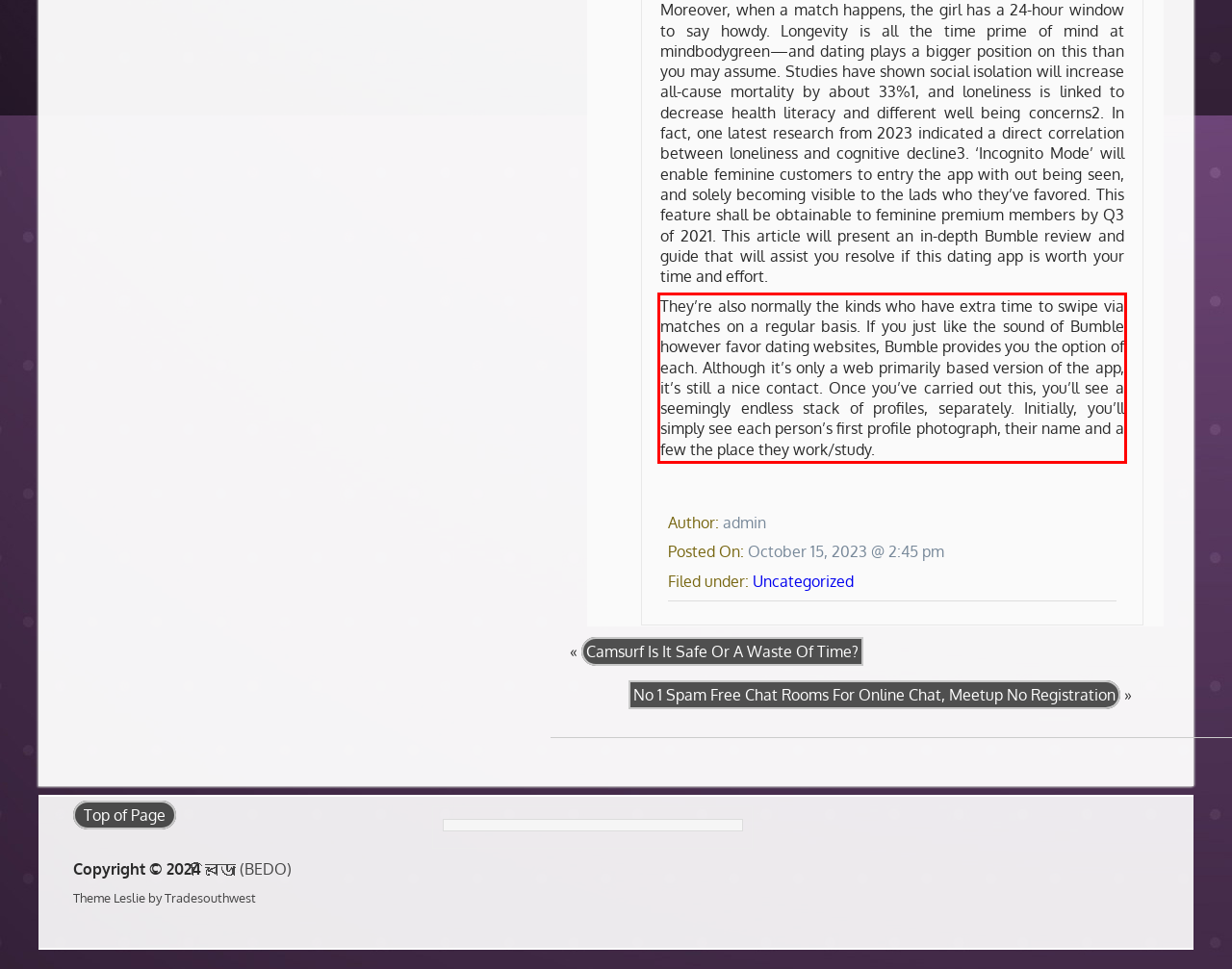Perform OCR on the text inside the red-bordered box in the provided screenshot and output the content.

They’re also normally the kinds who have extra time to swipe via matches on a regular basis. If you just like the sound of Bumble however favor dating websites, Bumble provides you the option of each. Although it’s only a web primarily based version of the app, it’s still a nice contact. Once you’ve carried out this, you’ll see a seemingly endless stack of profiles, separately. Initially, you’ll simply see each person’s first profile photograph, their name and a few the place they work/study.